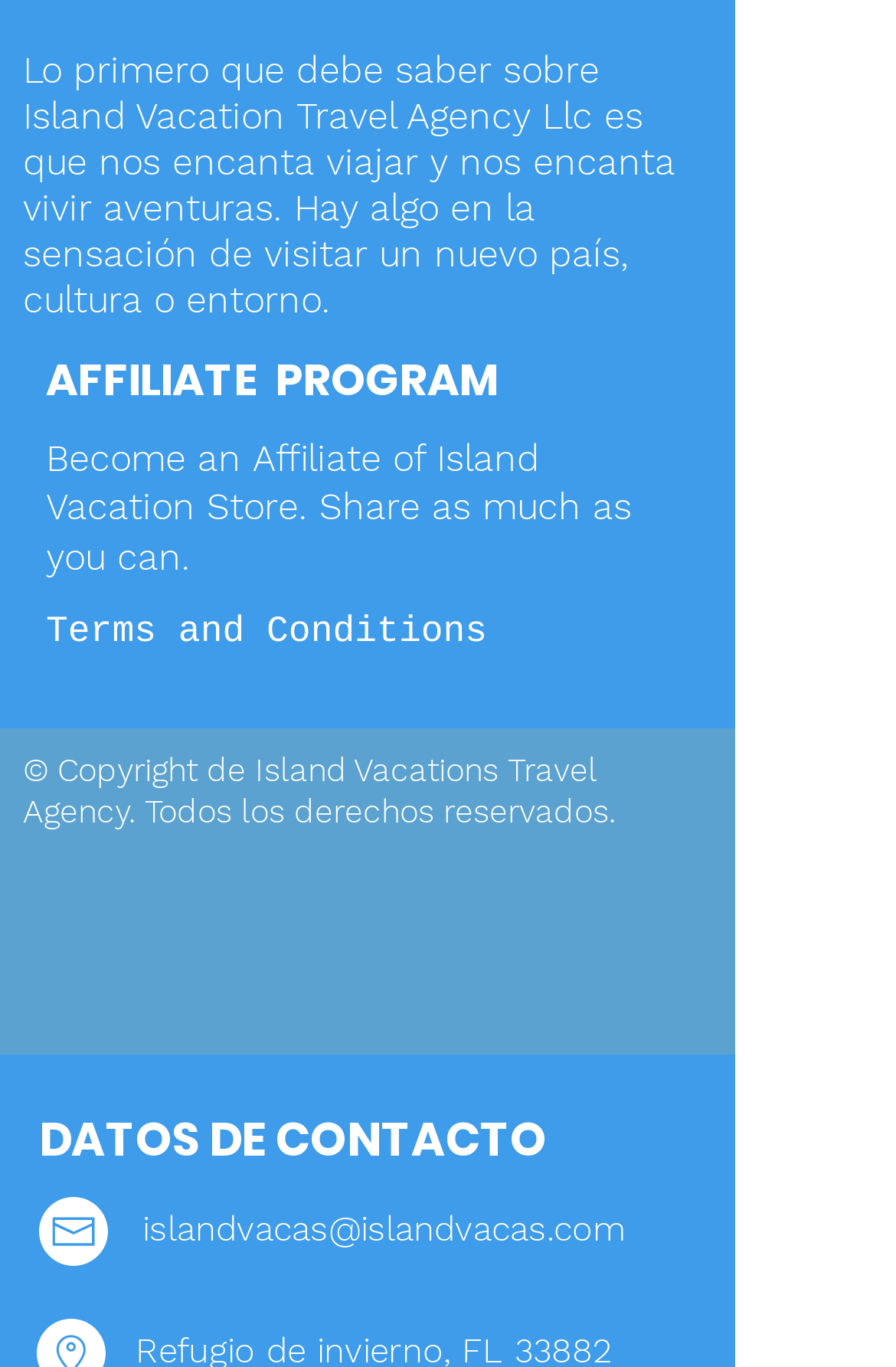Kindly determine the bounding box coordinates of the area that needs to be clicked to fulfill this instruction: "Click the main menu button".

None